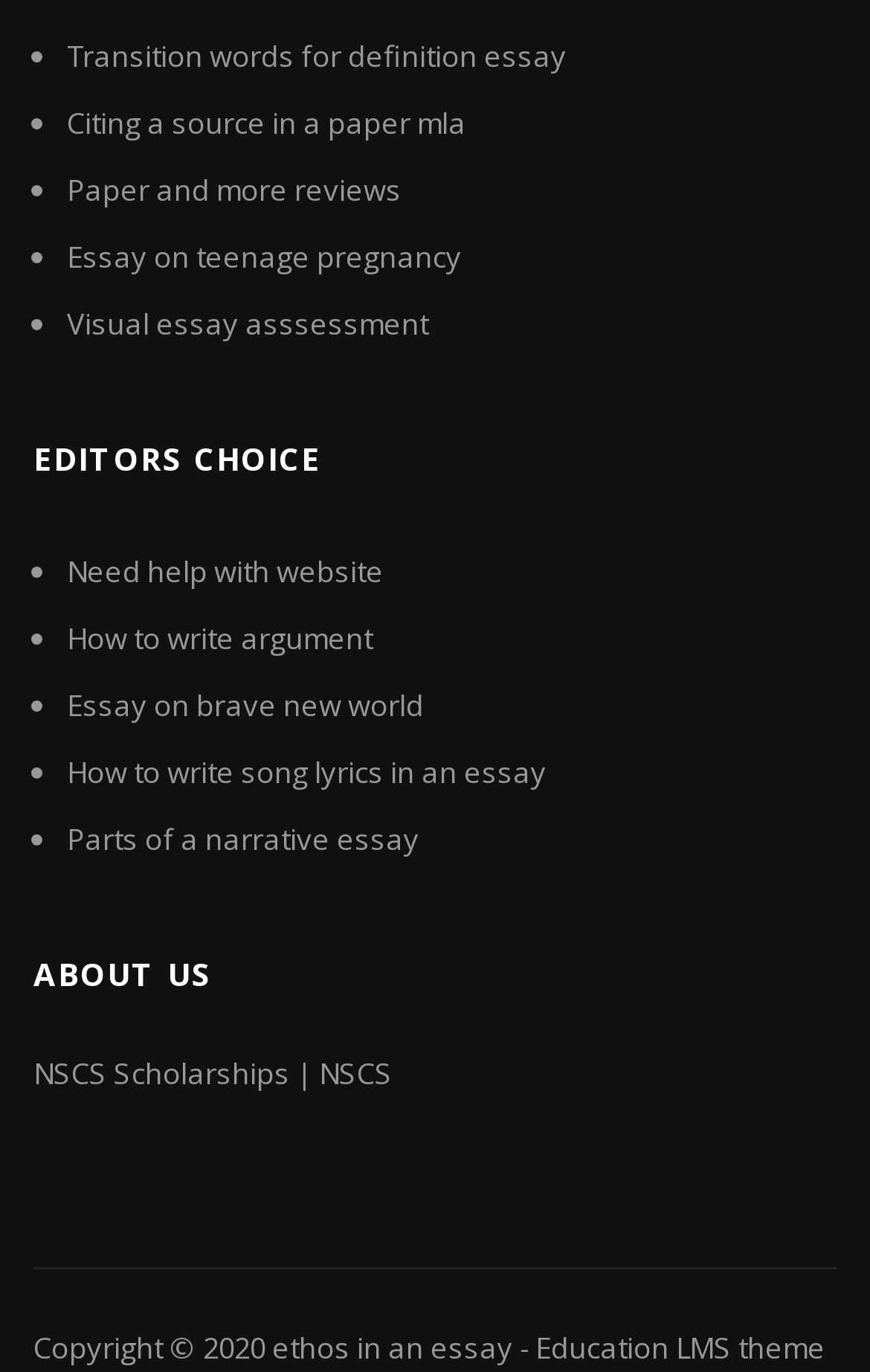Determine the bounding box for the UI element as described: "ethos in an essay". The coordinates should be represented as four float numbers between 0 and 1, formatted as [left, top, right, bottom].

[0.313, 0.968, 0.59, 0.997]